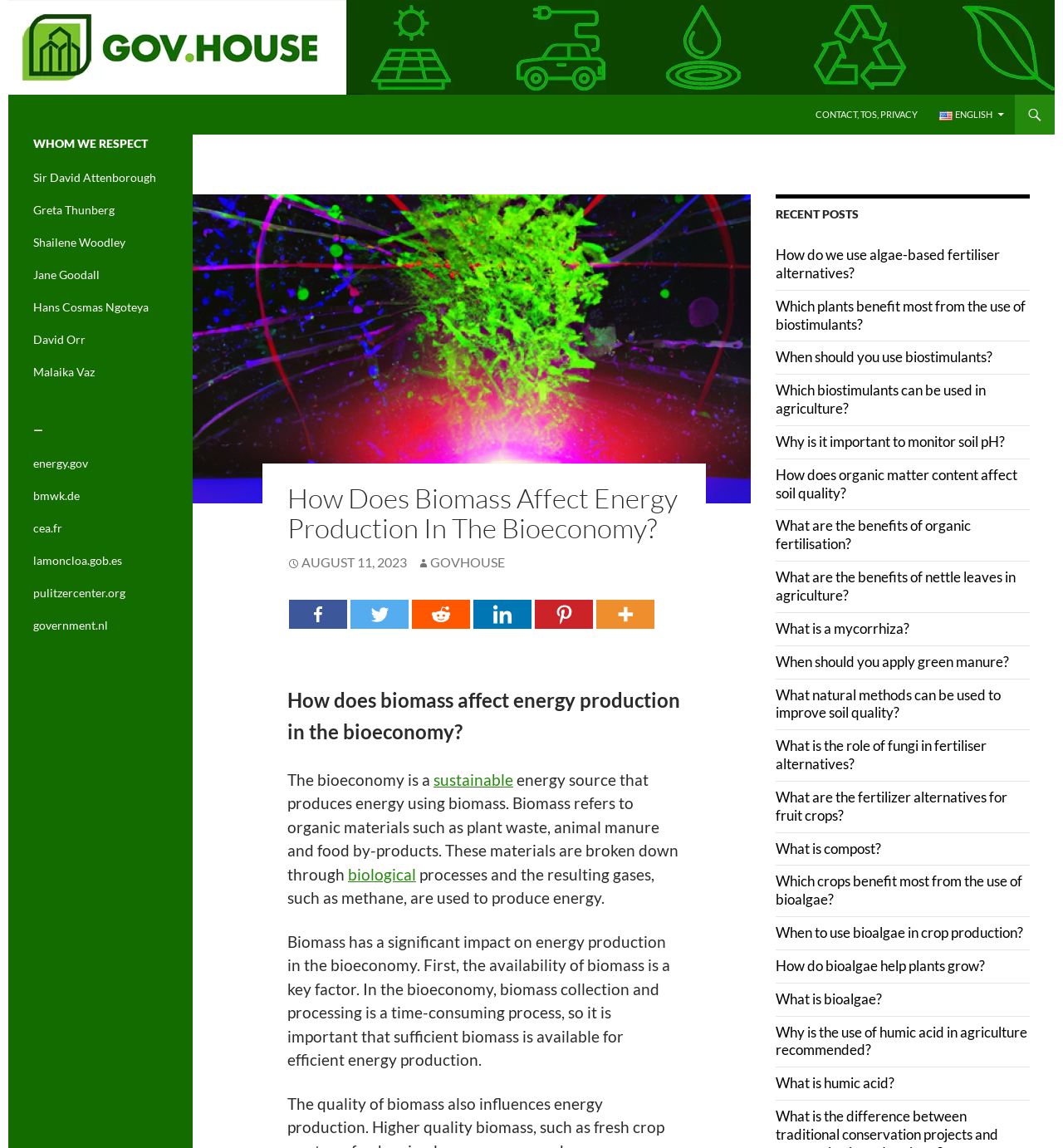How many recent posts are listed on the webpage?
Use the image to answer the question with a single word or phrase.

19